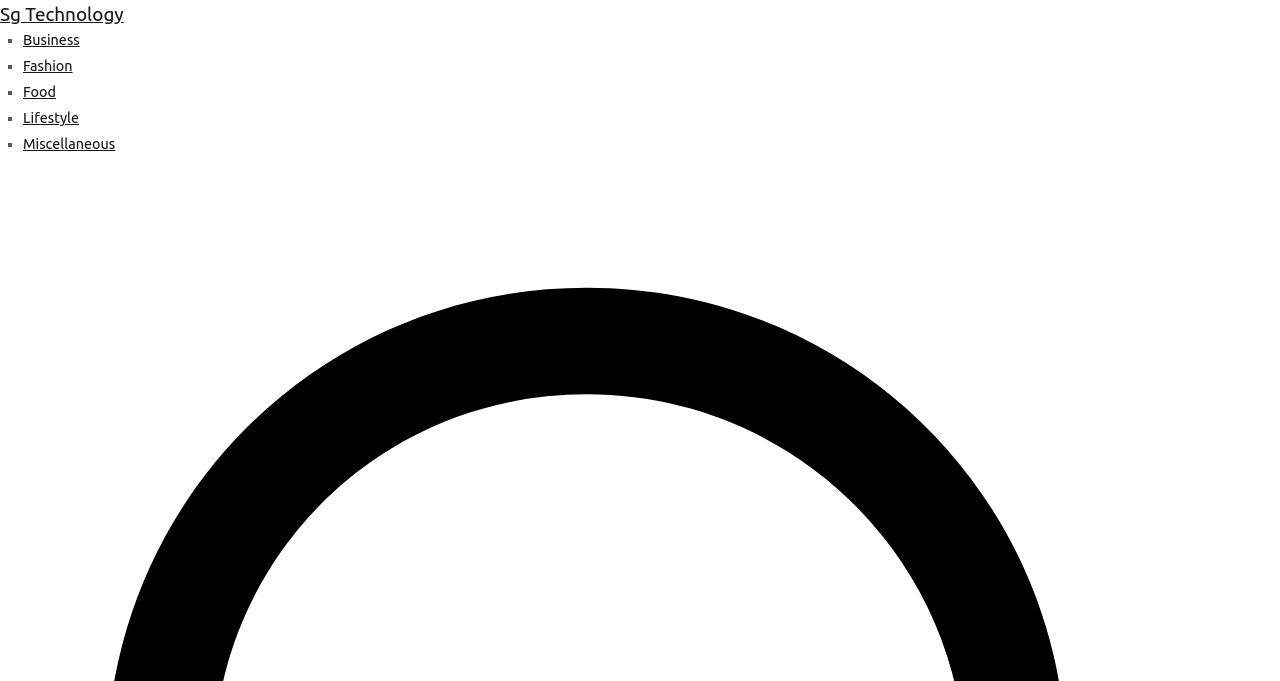Provide a short, one-word or phrase answer to the question below:
How many categories are listed?

5